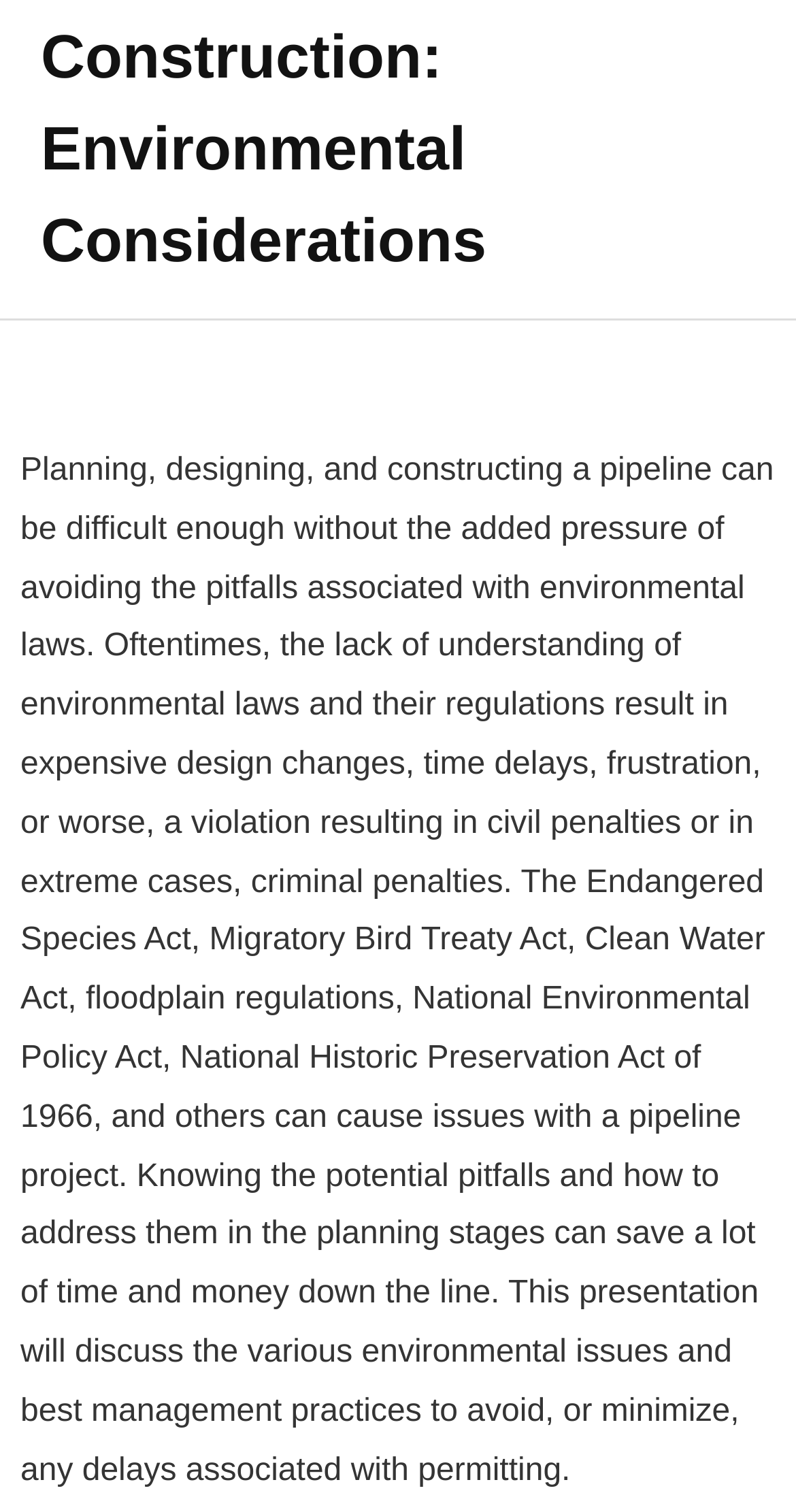Locate the bounding box of the UI element described in the following text: "- News".

[0.051, 0.535, 0.897, 0.602]